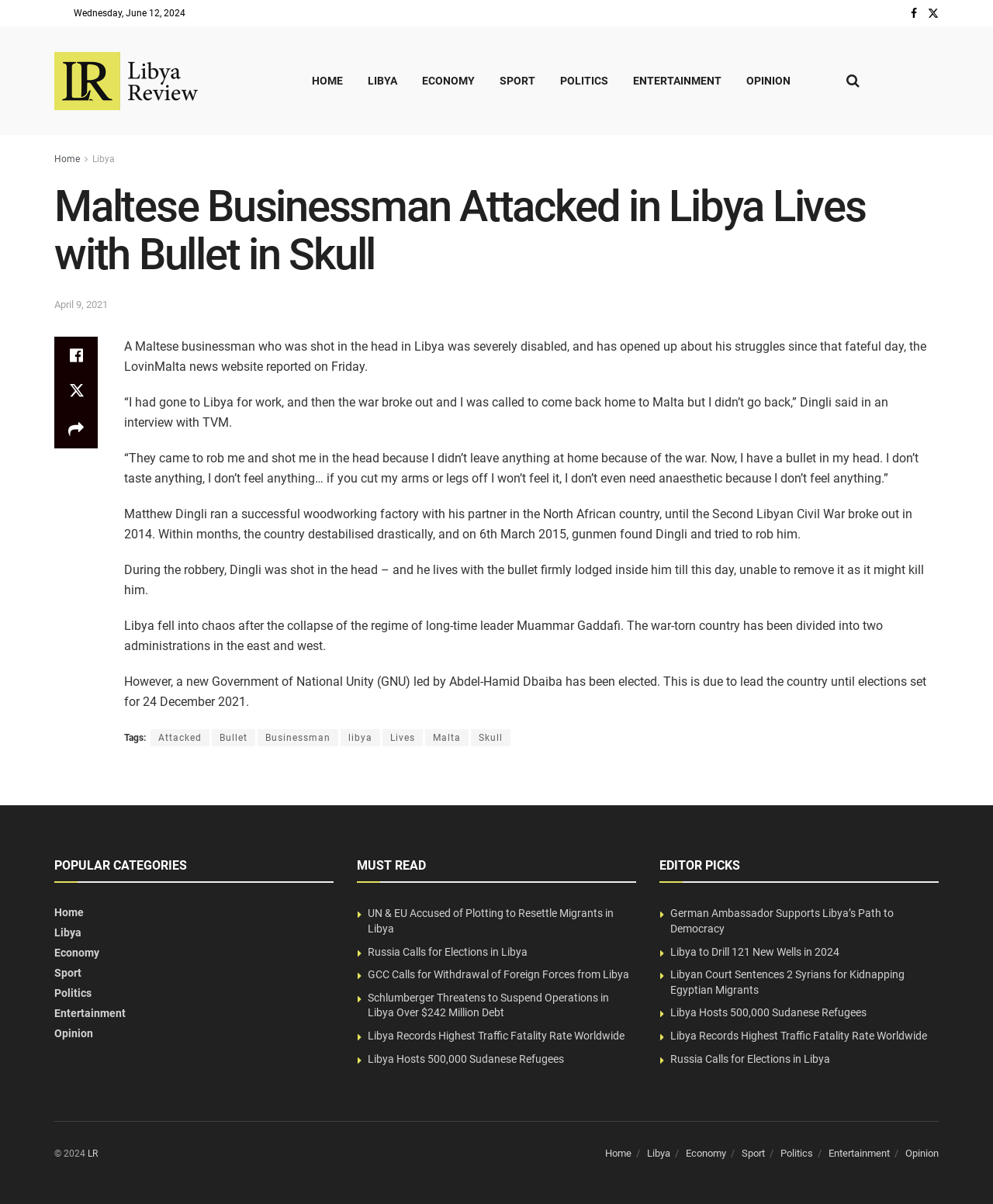Please specify the bounding box coordinates of the area that should be clicked to accomplish the following instruction: "Read the article 'UN & EU Accused of Plotting to Resettle Migrants in Libya'". The coordinates should consist of four float numbers between 0 and 1, i.e., [left, top, right, bottom].

[0.37, 0.753, 0.637, 0.778]